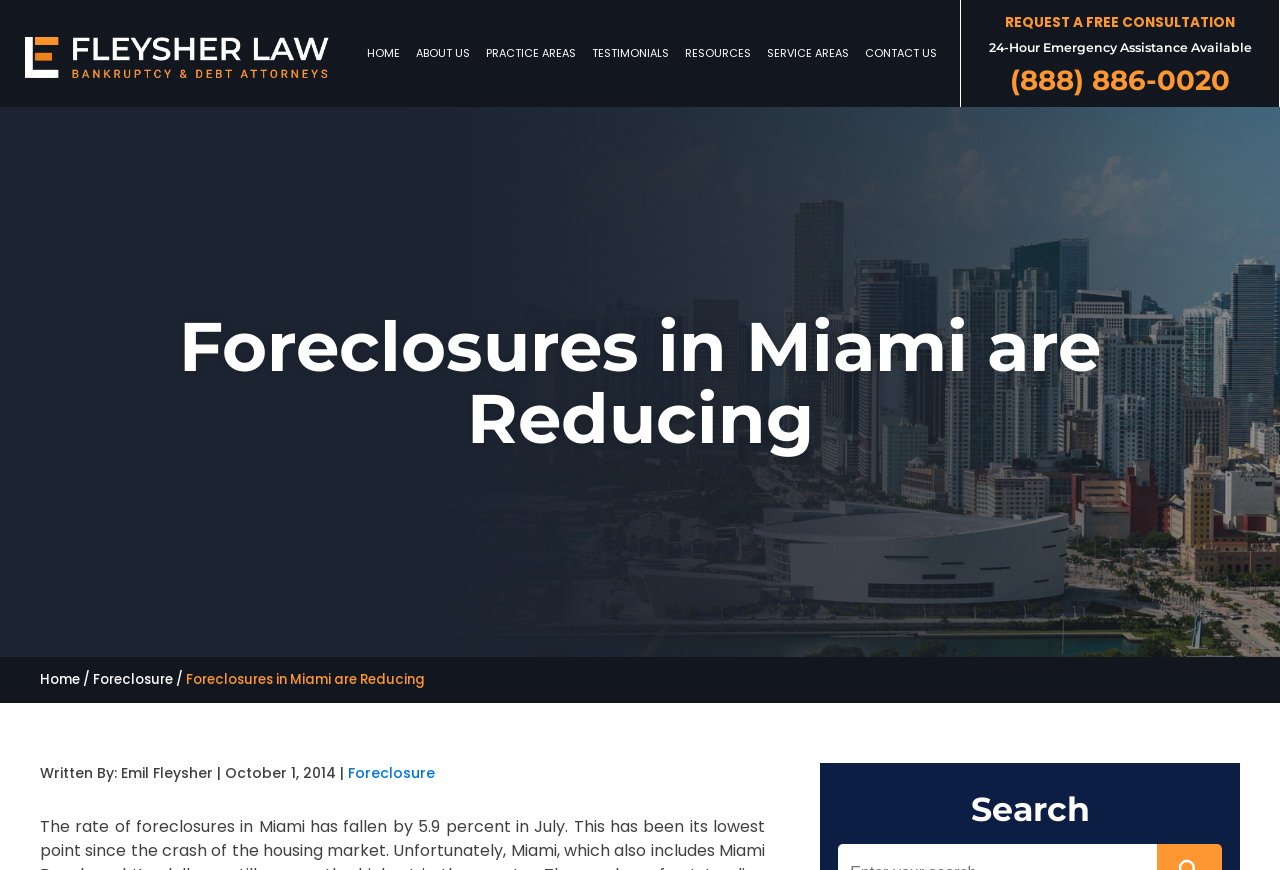What is the date of the article?
Use the information from the screenshot to give a comprehensive response to the question.

The date of the article can be found at the bottom of the webpage, which is 'October 1, 2014'. This suggests that the article was written on this date.